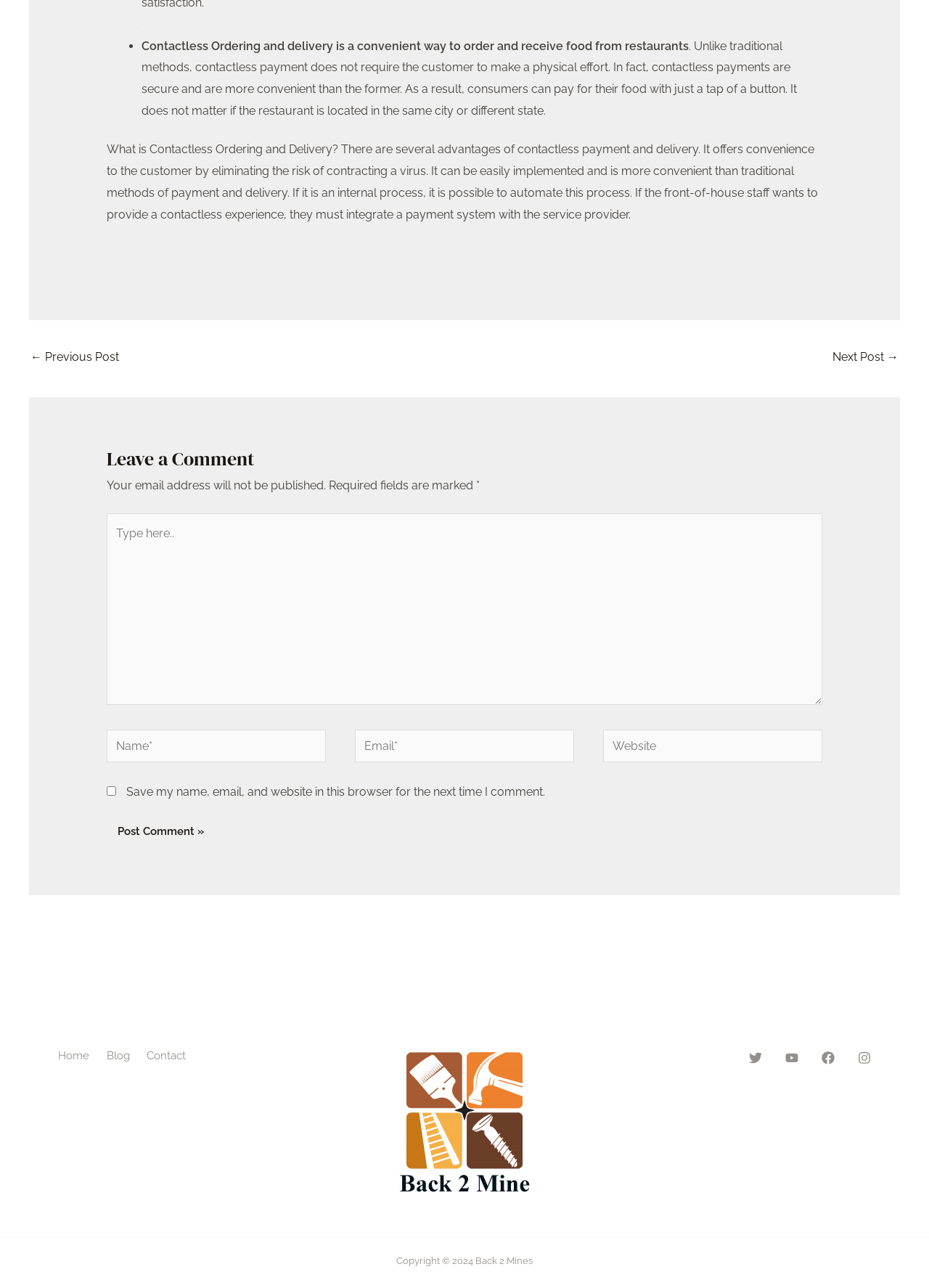Please find the bounding box coordinates of the element that you should click to achieve the following instruction: "Click the 'Post Comment »' button". The coordinates should be presented as four float numbers between 0 and 1: [left, top, right, bottom].

[0.115, 0.632, 0.231, 0.659]